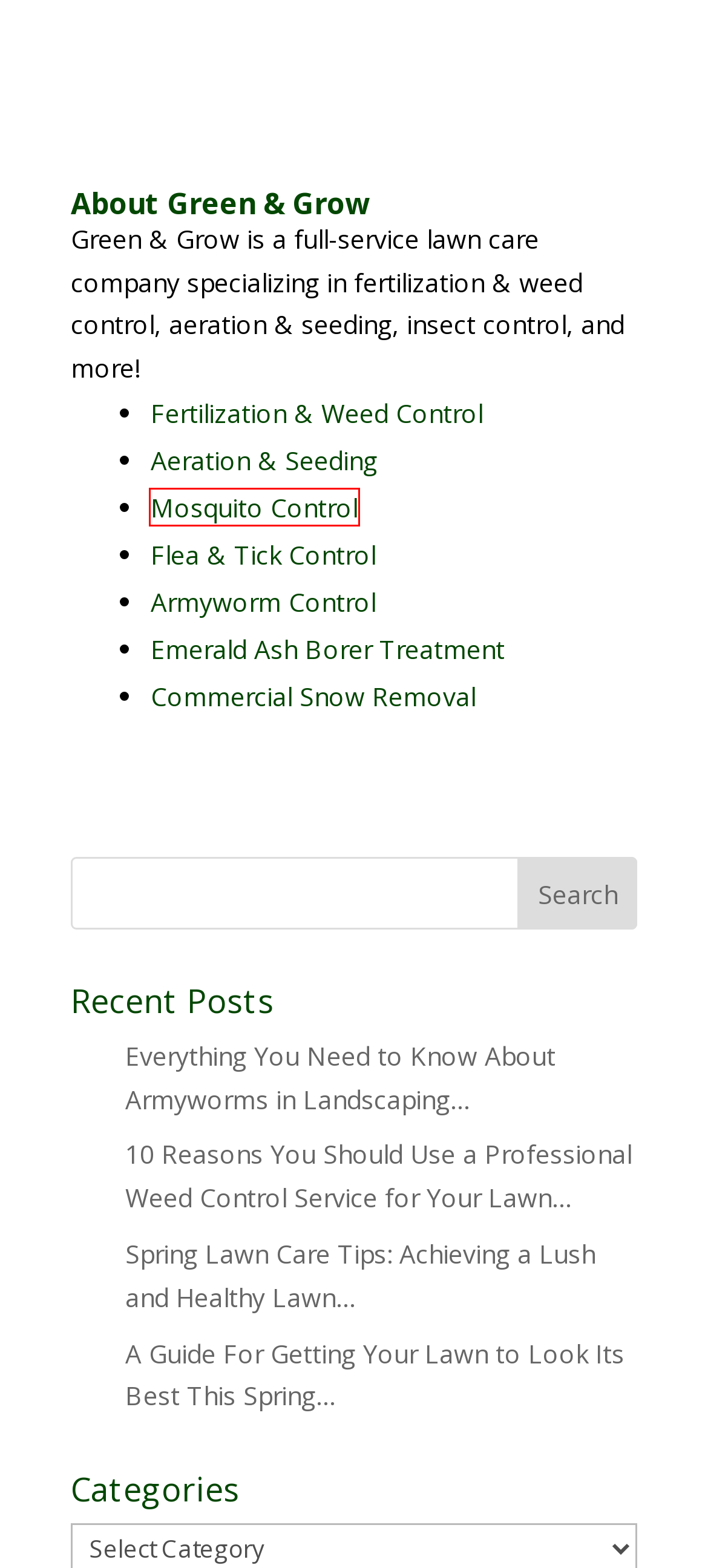Look at the screenshot of a webpage where a red rectangle bounding box is present. Choose the webpage description that best describes the new webpage after clicking the element inside the red bounding box. Here are the candidates:
A. Mosquito Control
B. Aeration & Seeding
C. Flea & Tick Control
D. A Guide For Getting Your Lawn to Look Its Best This Spring…
E. 10 Reasons You Should Use a Professional Weed Control Service for Your Lawn…
F. Spring Lawn Care Tips: Achieving a Lush and Healthy Lawn…
G. Commercial Snow Removal
H. Green & Grow - Lawn Fertilization | Weed Control | Weed Removal

A